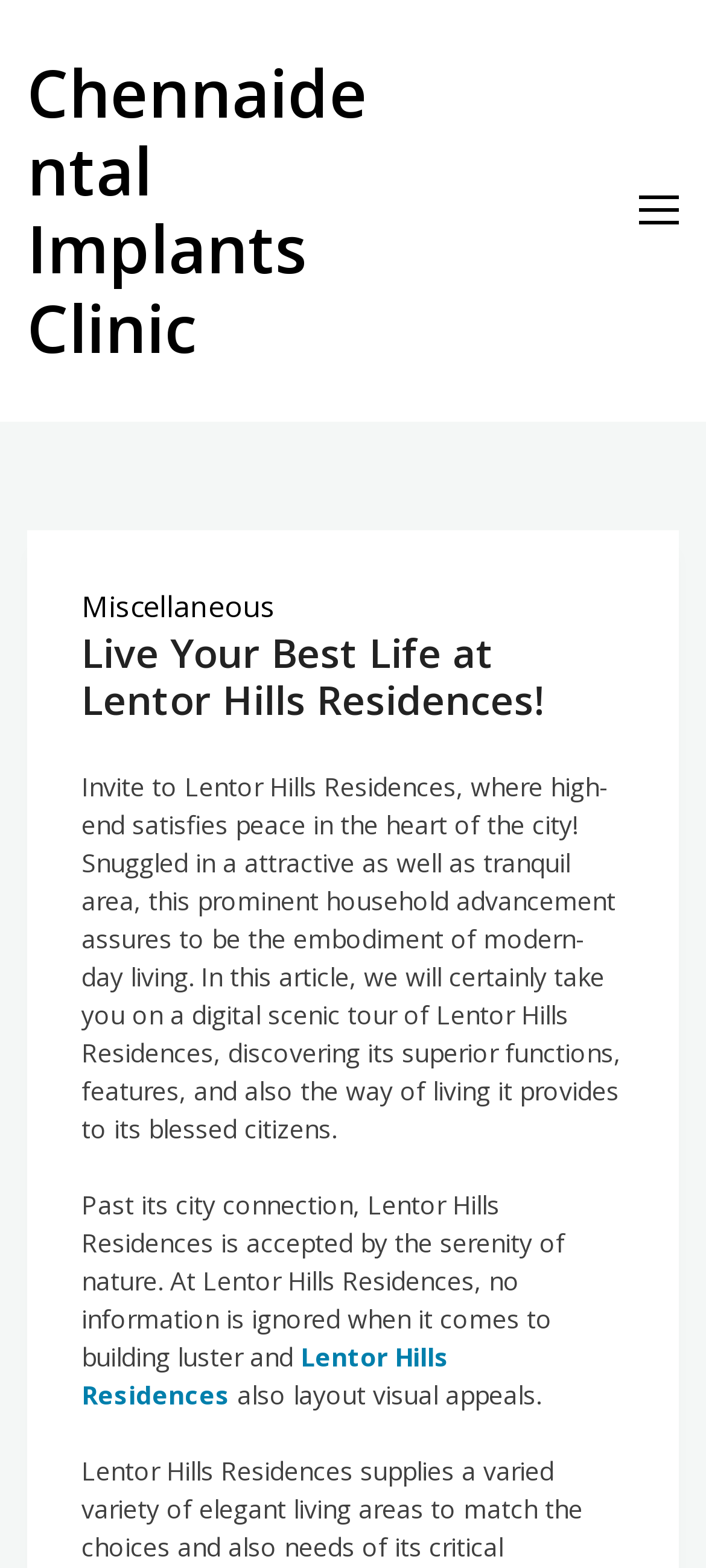Refer to the screenshot and give an in-depth answer to this question: What is the location of Lentor Hills Residences?

I found the answer by reading the StaticText element with the text 'Snuggled in a attractive as well as tranquil area, this prominent household advancement assures to be the embodiment of modern-day living.' which implies that Lentor Hills Residences is located in the heart of the city.